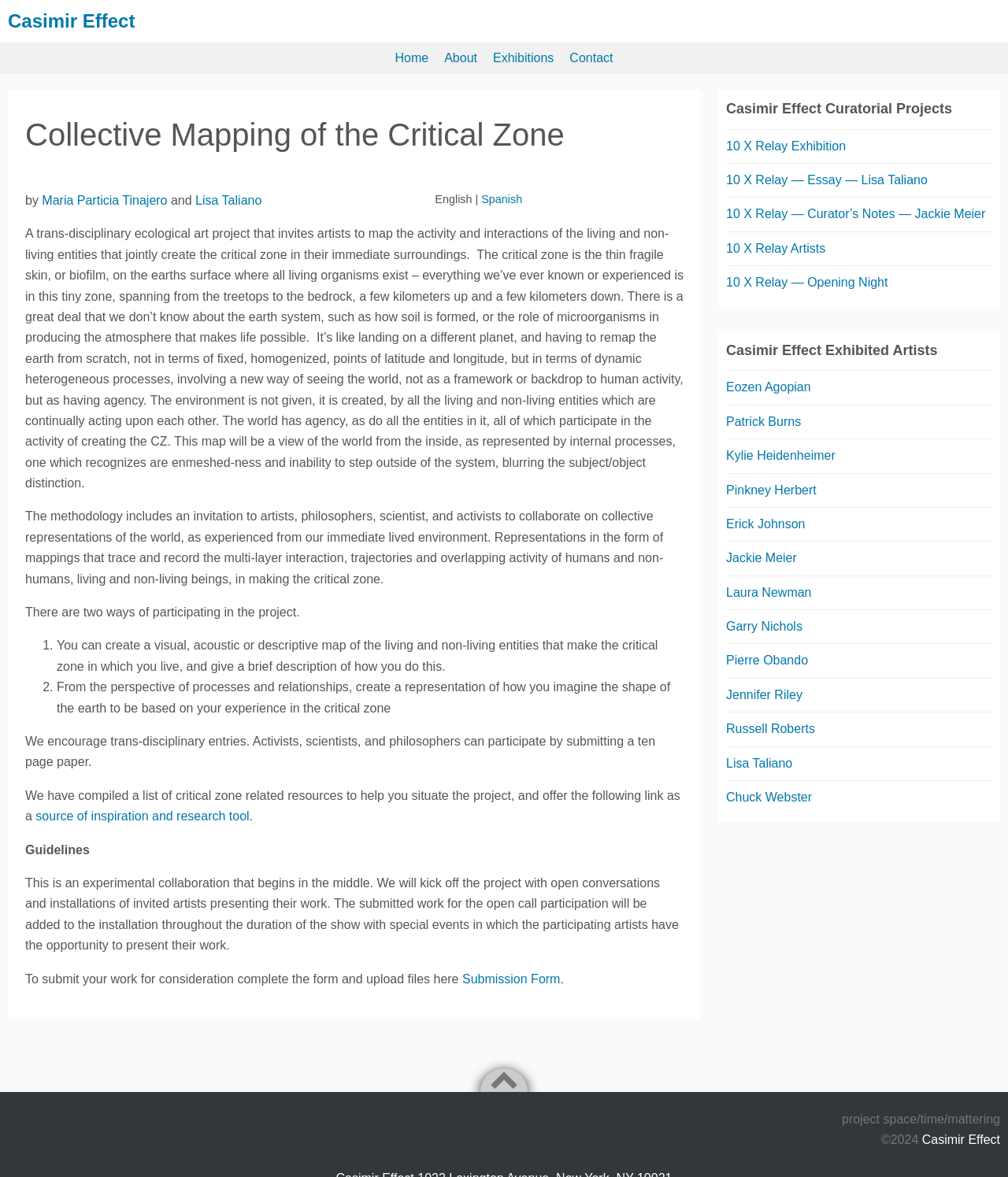Please determine the bounding box coordinates, formatted as (top-left x, top-left y, bottom-right x, bottom-right y), with all values as floating point numbers between 0 and 1. Identify the bounding box of the region described as: Sitemap

None